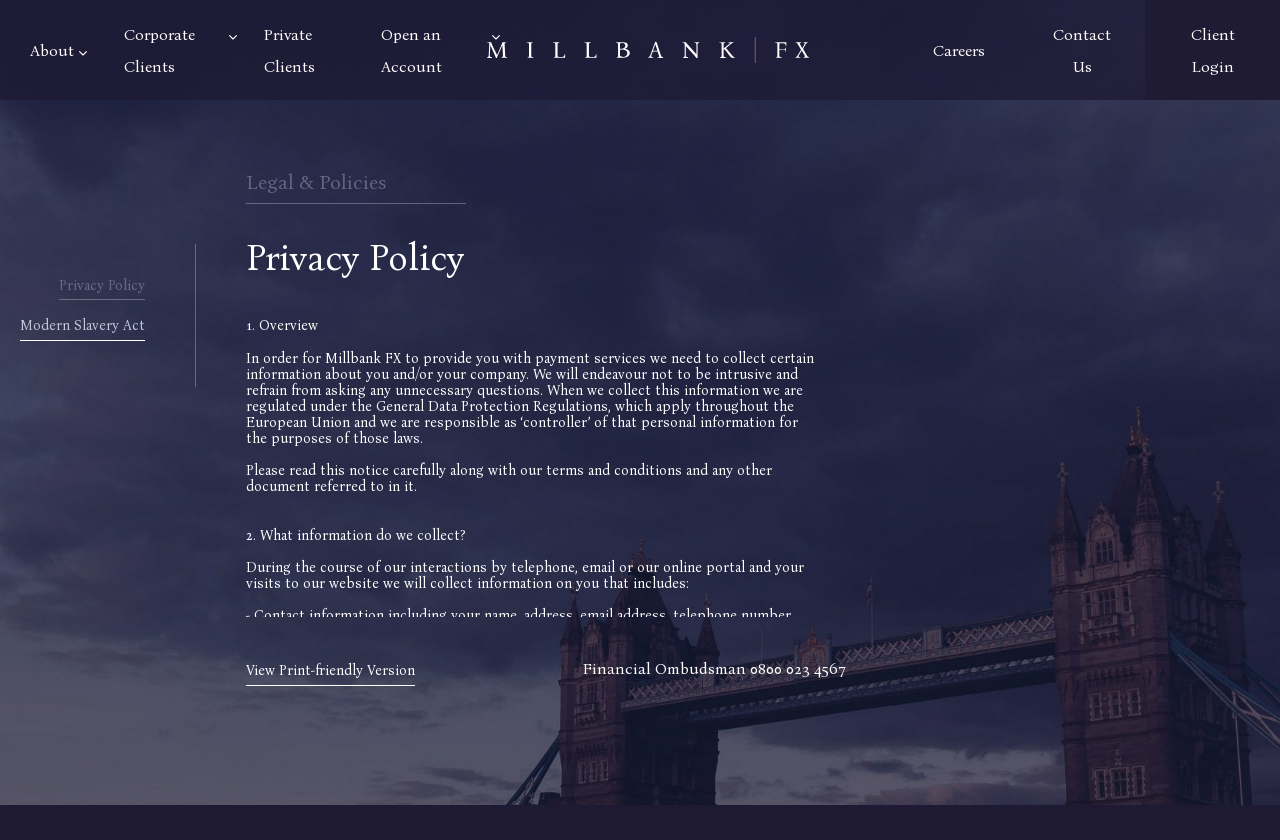Identify the bounding box coordinates of the specific part of the webpage to click to complete this instruction: "Click on Careers".

[0.729, 0.04, 0.769, 0.079]